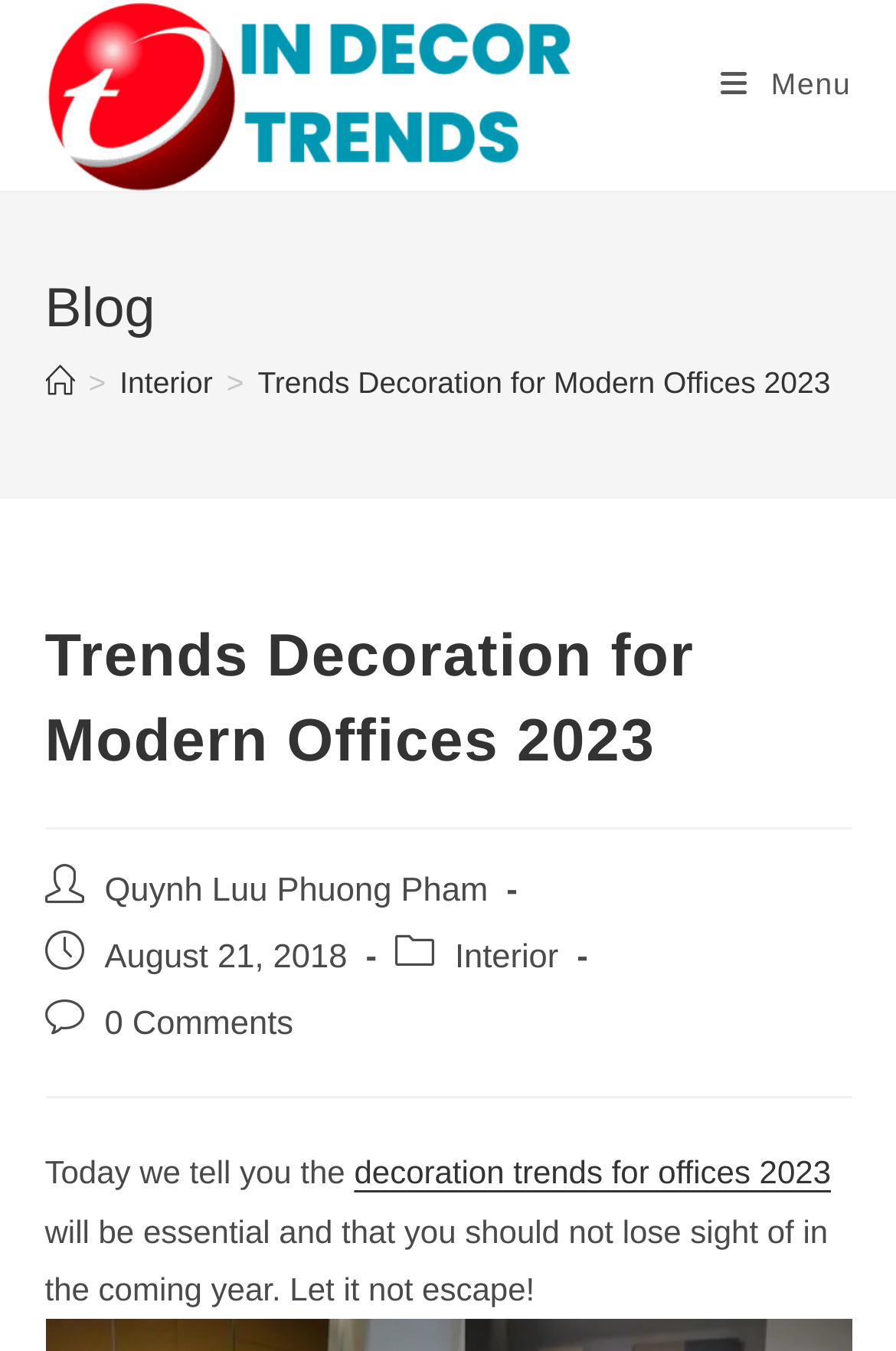Determine the bounding box coordinates of the region I should click to achieve the following instruction: "View posts in Interior category". Ensure the bounding box coordinates are four float numbers between 0 and 1, i.e., [left, top, right, bottom].

[0.508, 0.695, 0.623, 0.722]